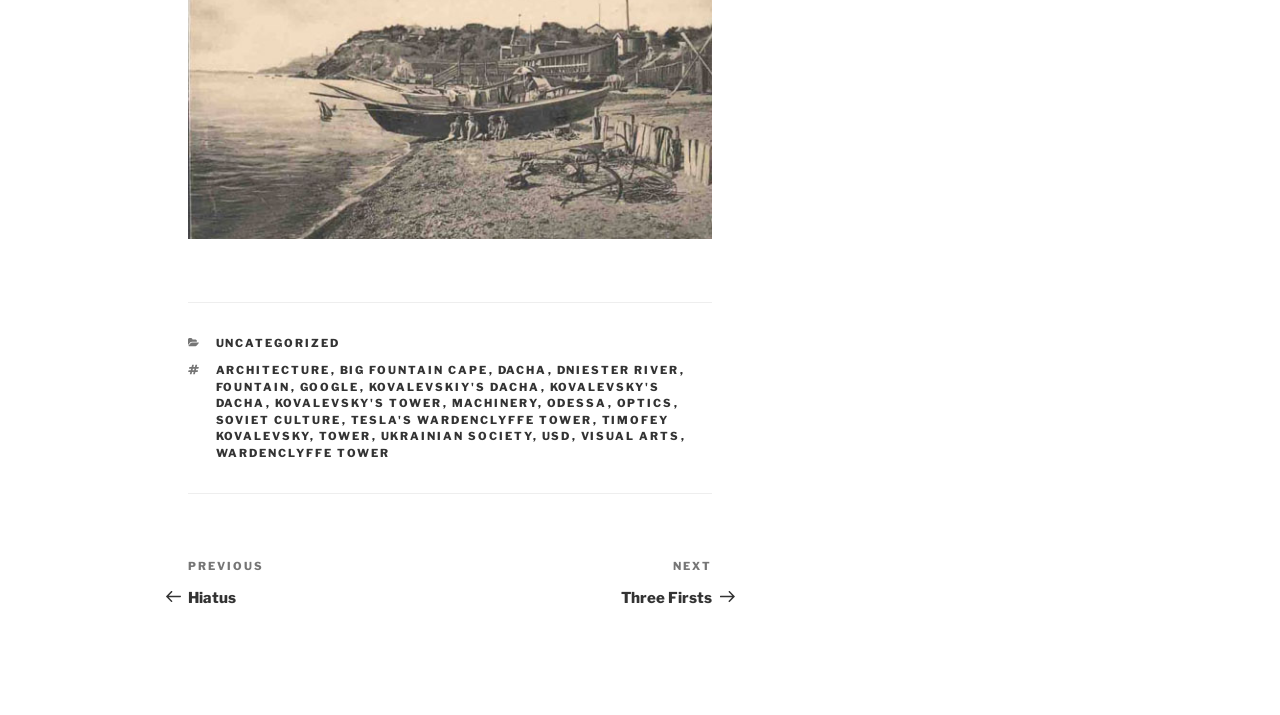How many commas are used to separate tags?
Using the information from the image, give a concise answer in one word or a short phrase.

10